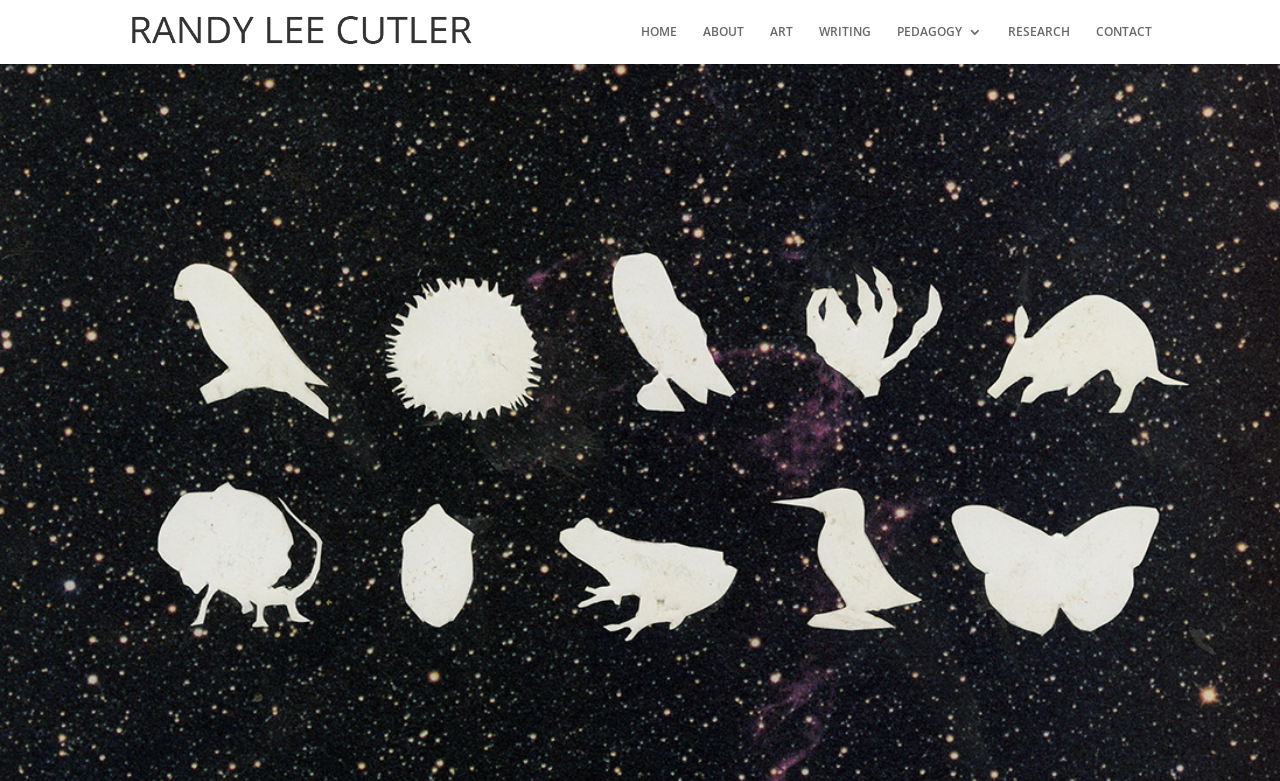Provide your answer to the question using just one word or phrase: What is the height of the 'Randy Lee Cutler' image?

0.036